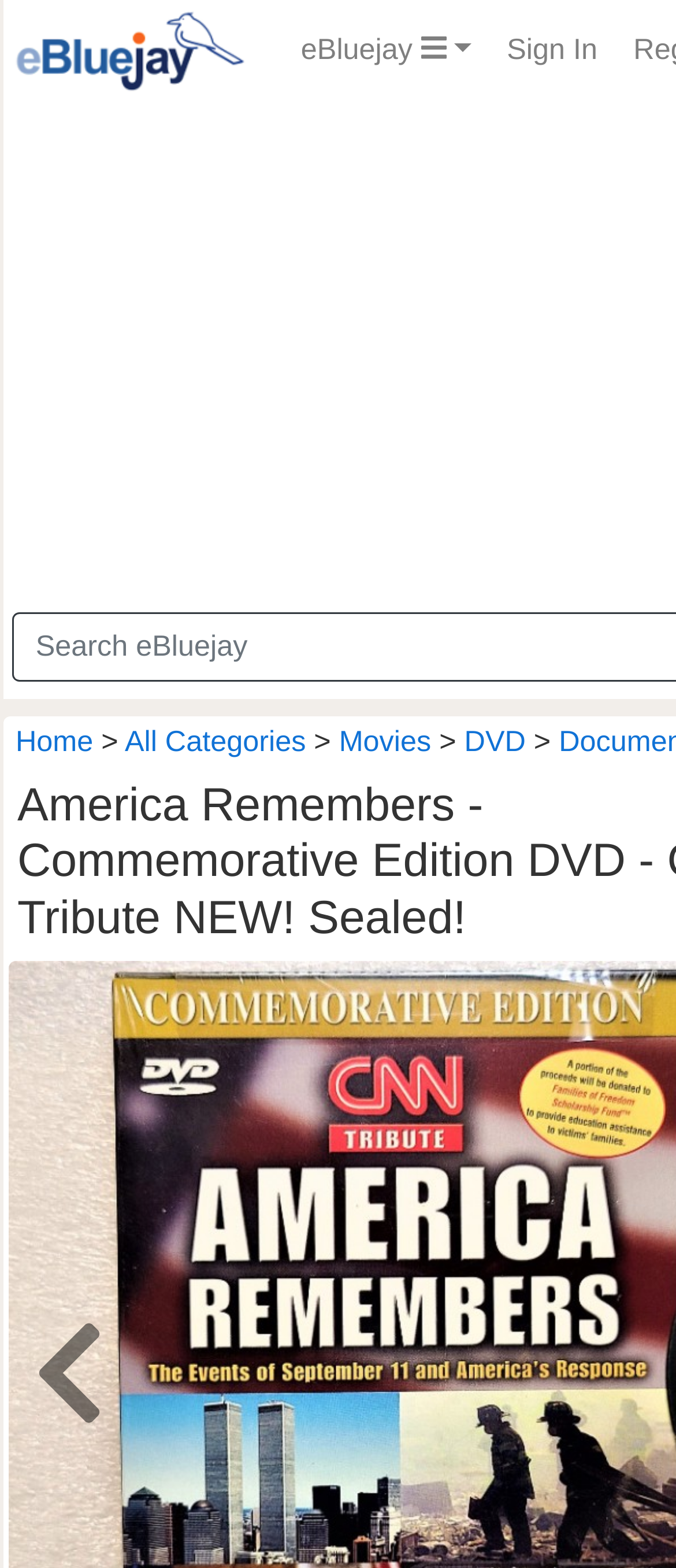Is there an image at the top left?
Please answer the question with a single word or phrase, referencing the image.

Yes